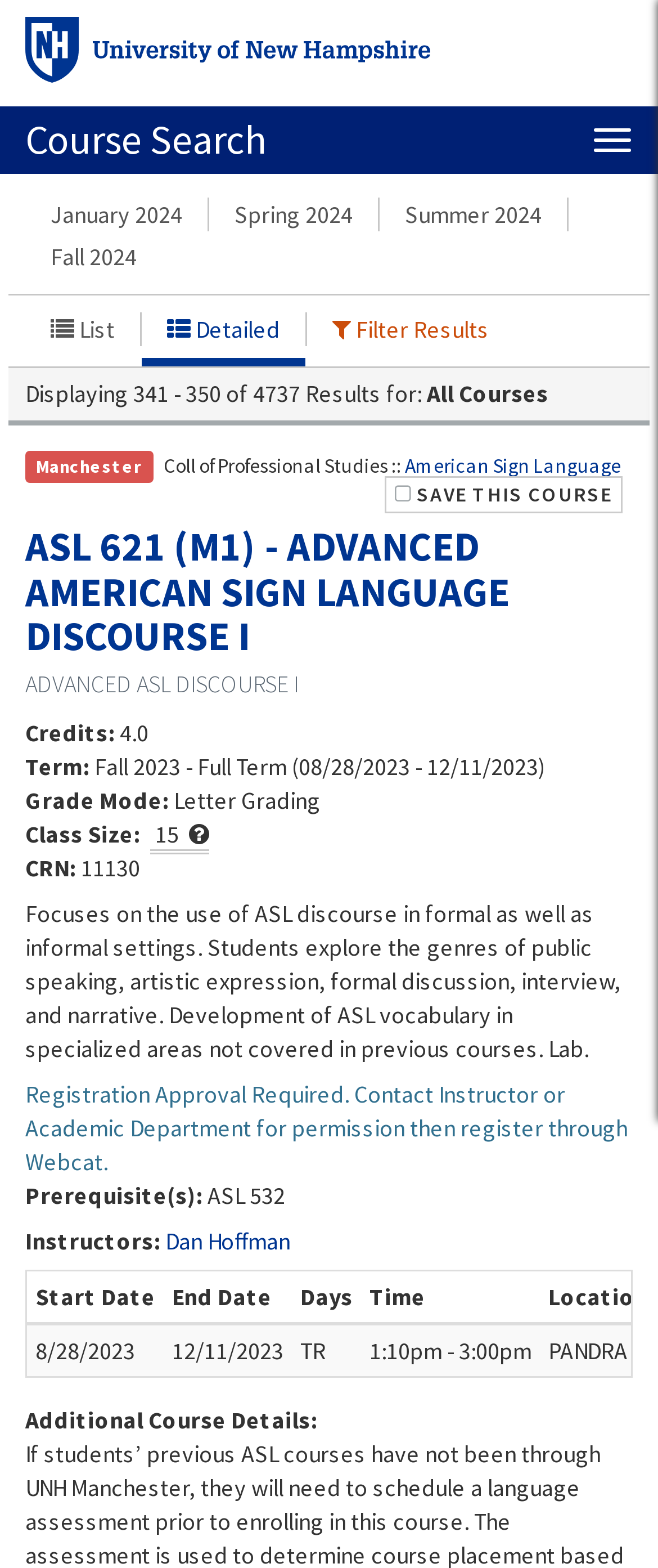Please identify the bounding box coordinates of the element that needs to be clicked to execute the following command: "Click the 'SAVE THIS COURSE' link". Provide the bounding box using four float numbers between 0 and 1, formatted as [left, top, right, bottom].

[0.585, 0.303, 0.946, 0.327]